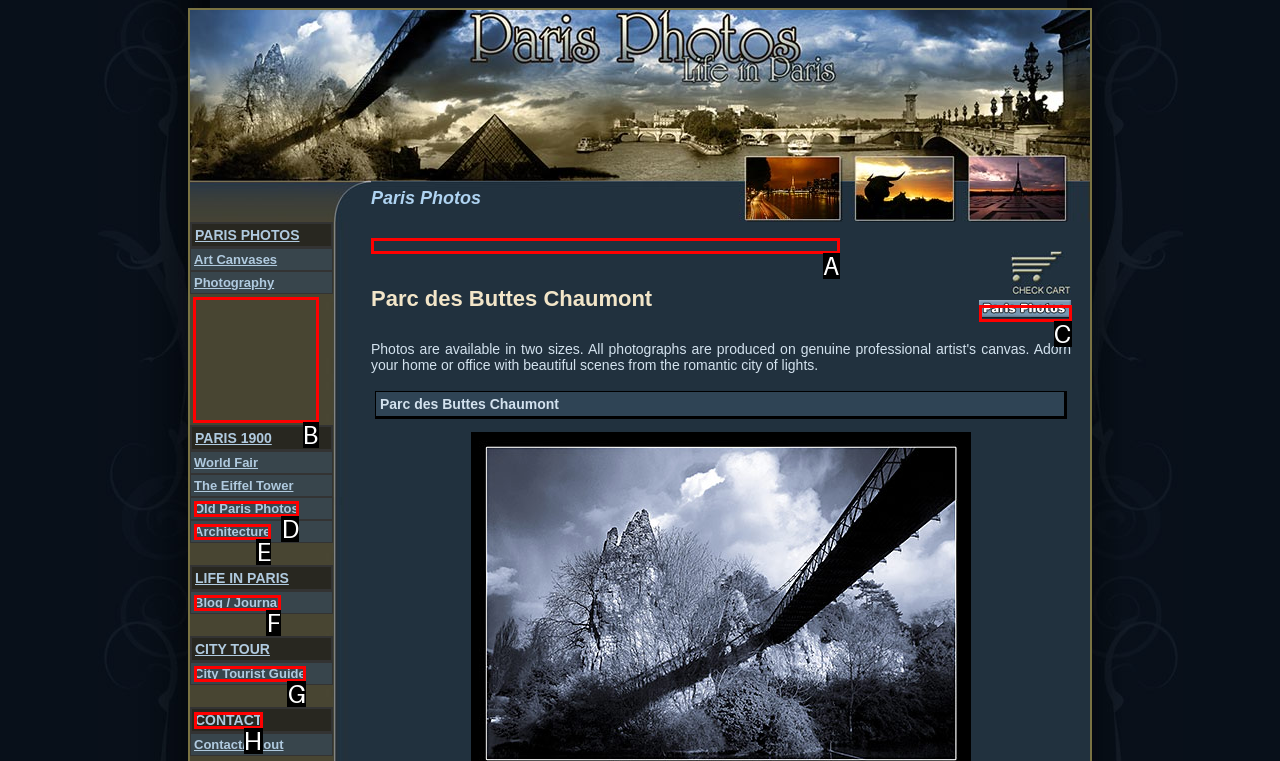Choose the letter of the option that needs to be clicked to perform the task: Contact us. Answer with the letter.

H